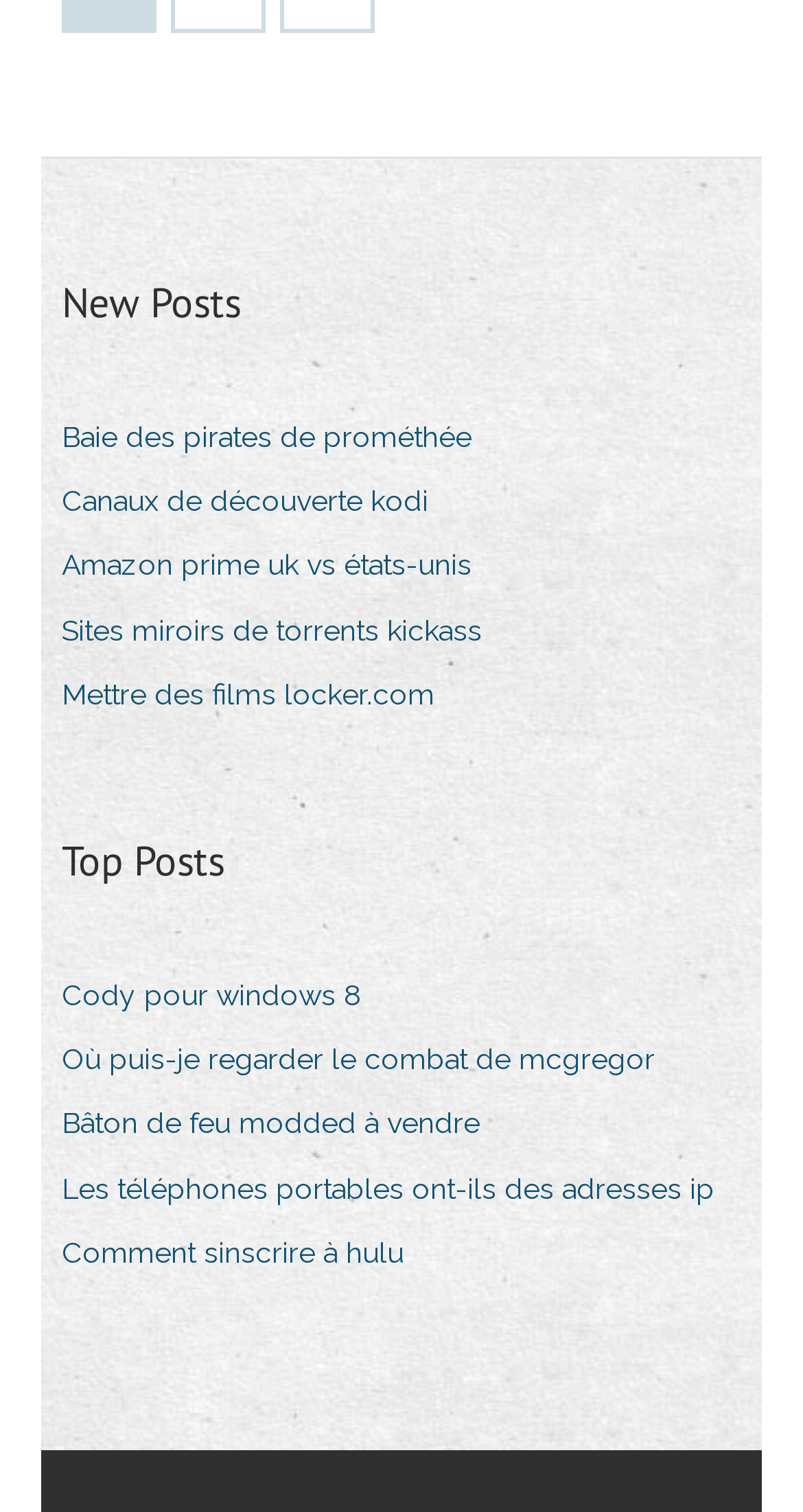Using the information from the screenshot, answer the following question thoroughly:
How many links are under the 'New Posts' category?

I counted the number of link elements under the 'New Posts' category and found that there are 5 links, namely 'Baie des pirates de prométhée', 'Canaux de découverte kodi', 'Amazon prime uk vs états-unis', 'Sites miroirs de torrents kickass', and 'Mettre des films locker.com'.